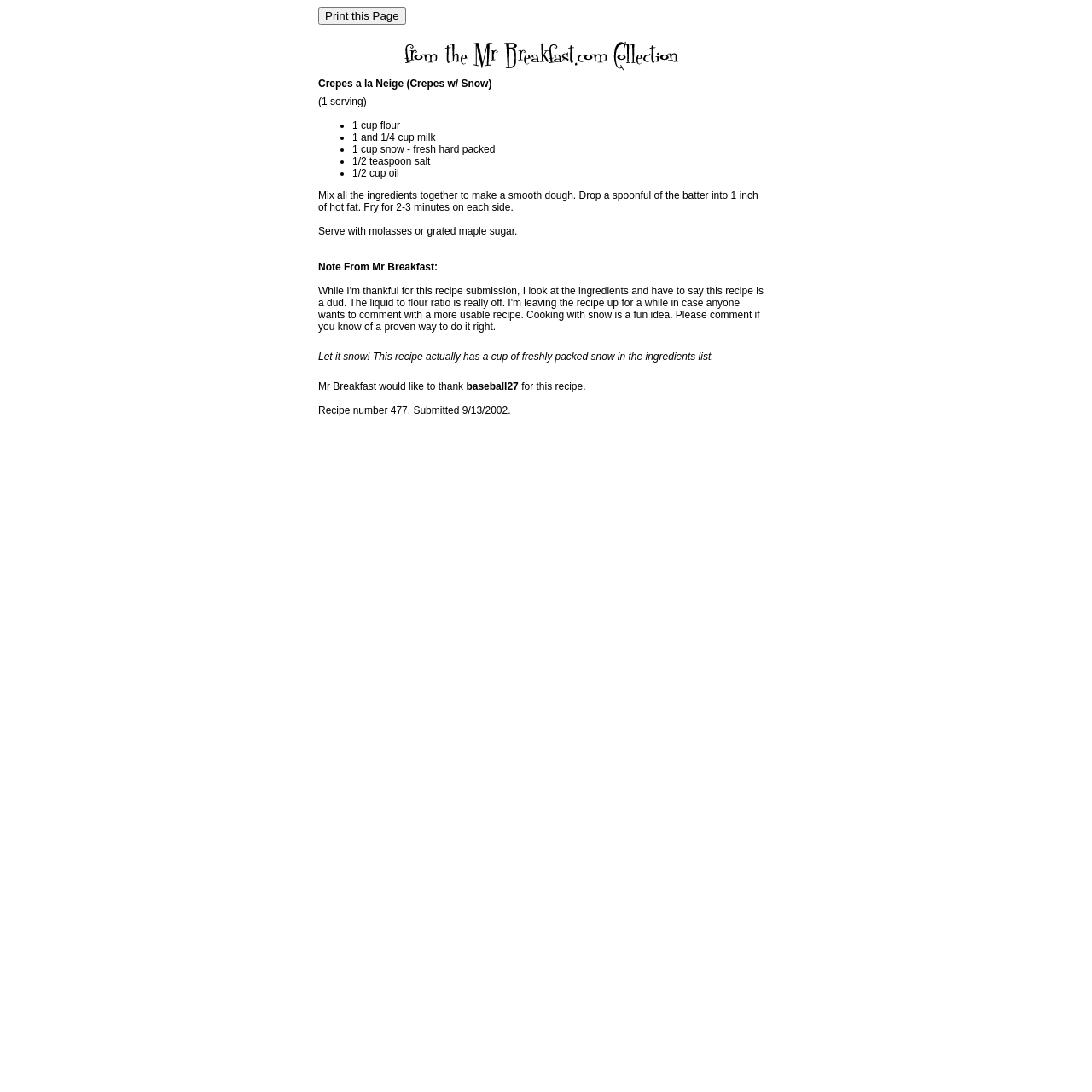What is the purpose of the 'Print this Page' button?
Respond to the question with a single word or phrase according to the image.

To print the recipe